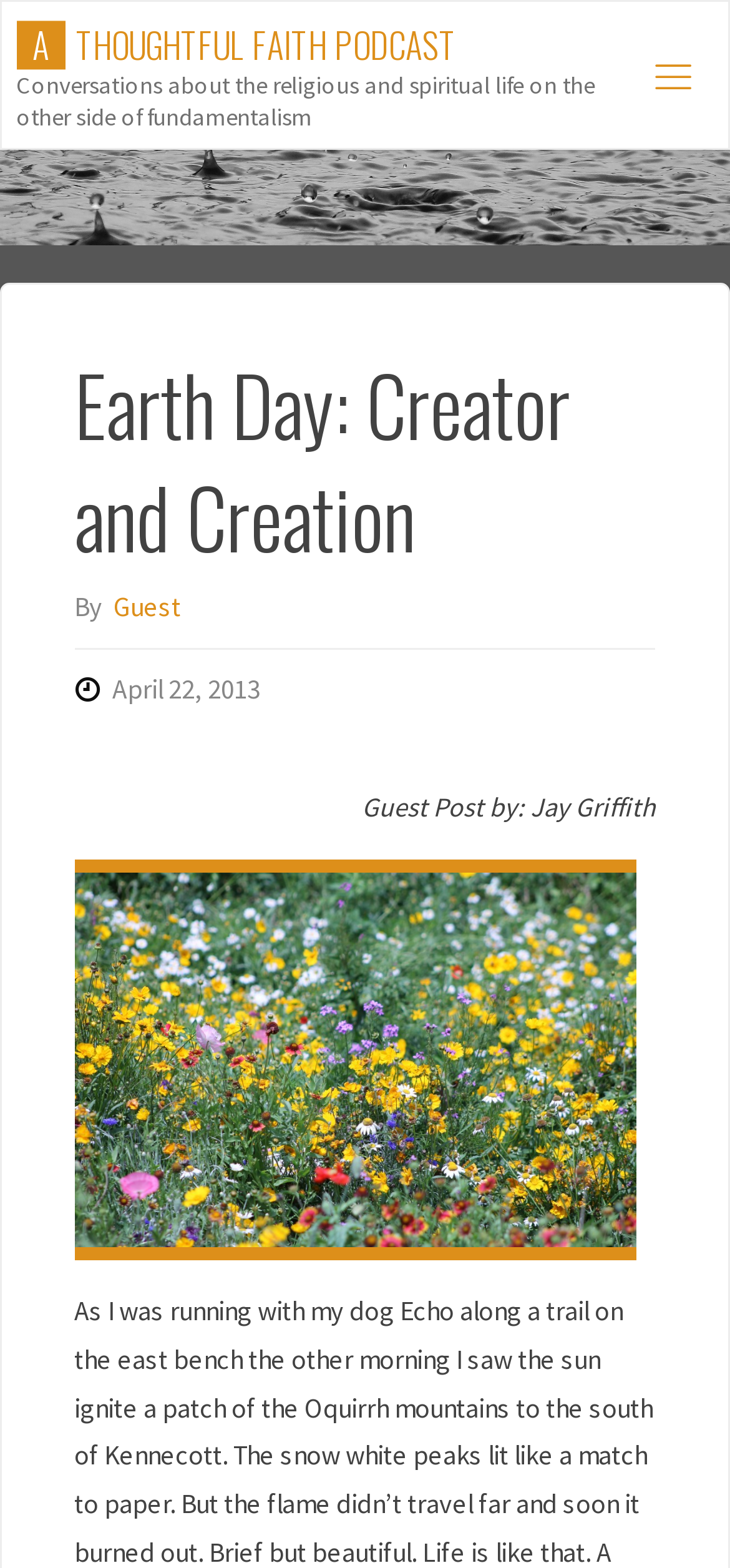What is the image below the heading?
Carefully examine the image and provide a detailed answer to the question.

I inferred the answer by looking at the image element with the description 'IMG_1662' which is located below the heading element.